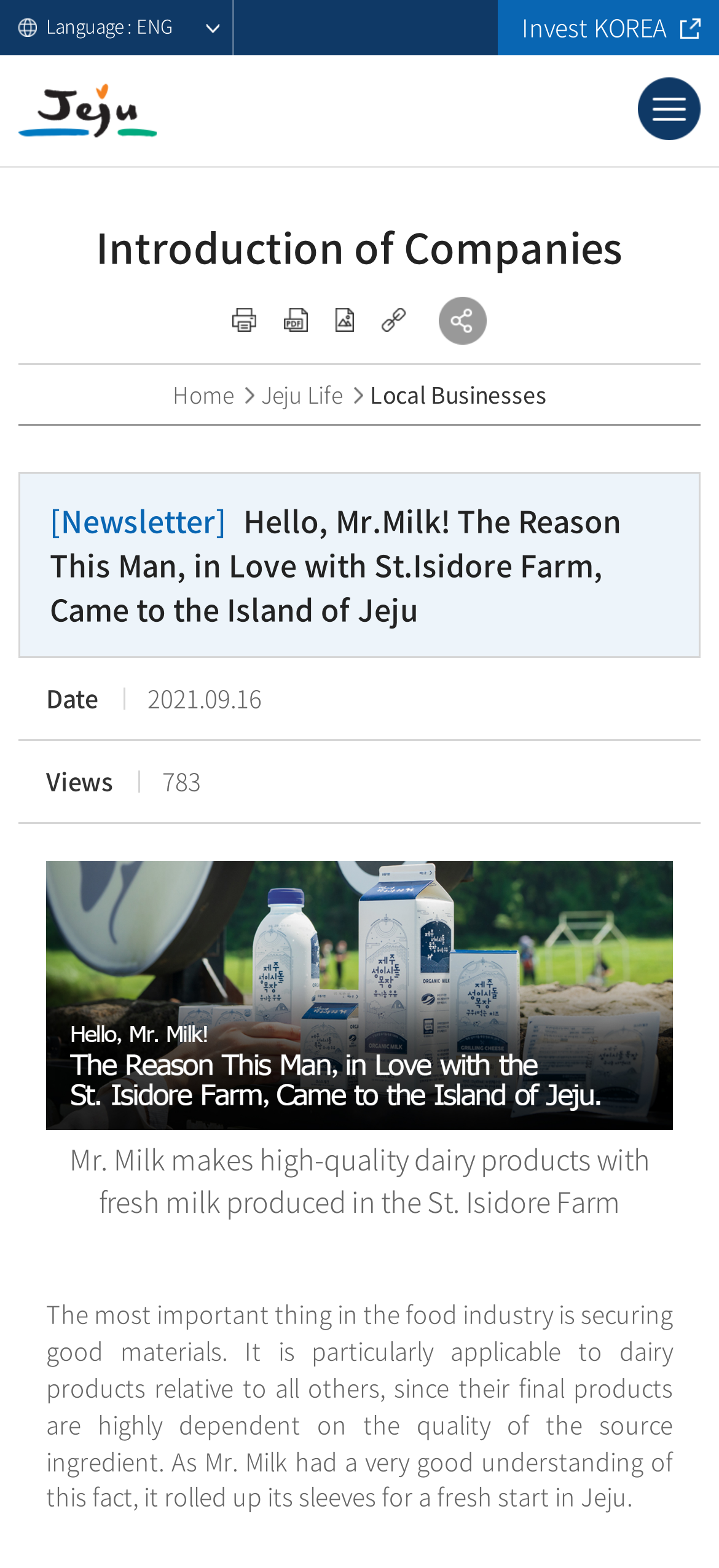Please identify the bounding box coordinates of the element I need to click to follow this instruction: "Open menu".

[0.887, 0.049, 0.974, 0.089]